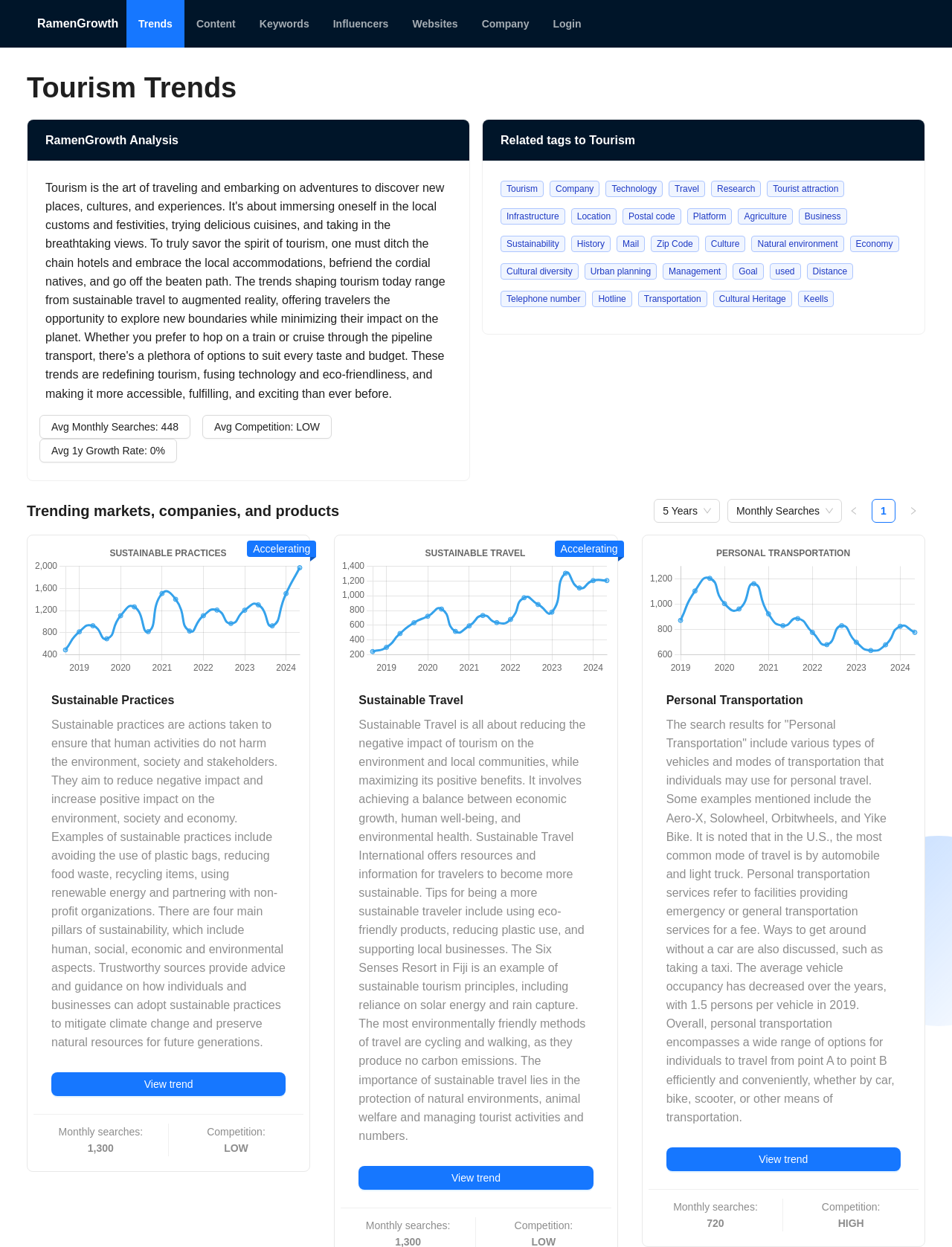Indicate the bounding box coordinates of the element that must be clicked to execute the instruction: "Click on the 'View trend' button for 'Personal Transportation'". The coordinates should be given as four float numbers between 0 and 1, i.e., [left, top, right, bottom].

[0.7, 0.92, 0.946, 0.939]